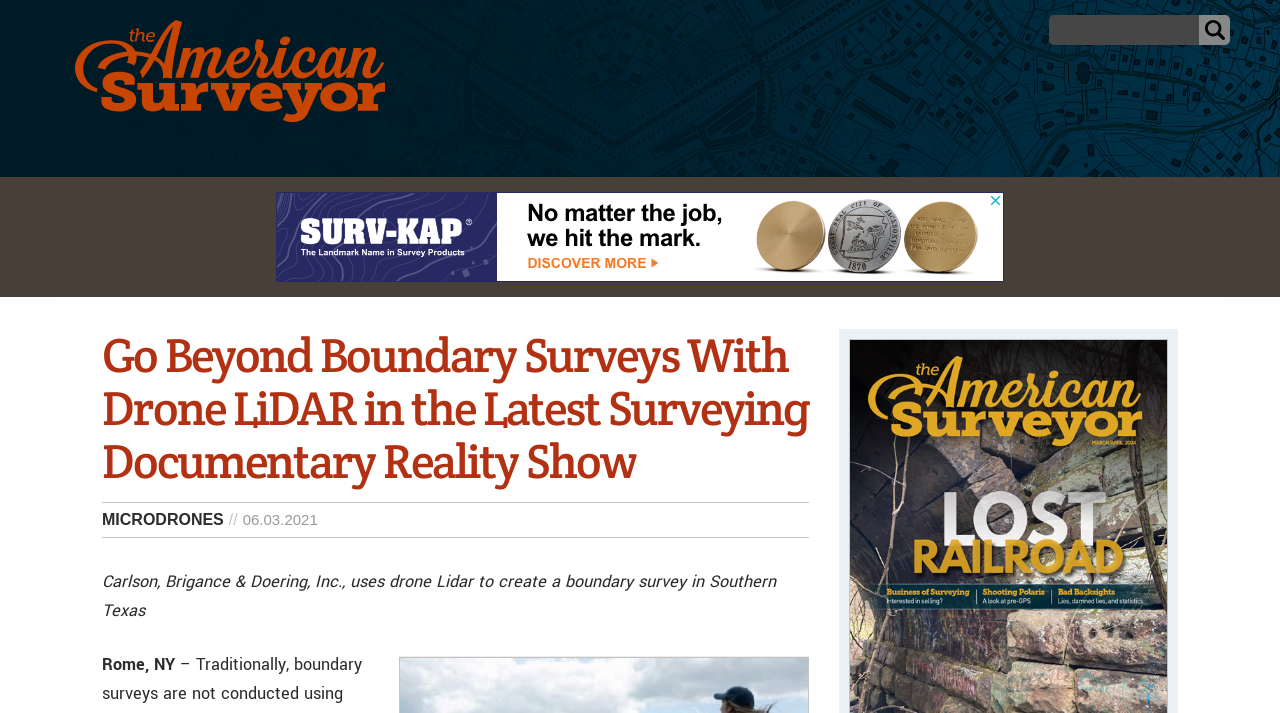Bounding box coordinates should be in the format (top-left x, top-left y, bottom-right x, bottom-right y) and all values should be floating point numbers between 0 and 1. Determine the bounding box coordinate for the UI element described as: Podcast

[0.408, 0.191, 0.556, 0.25]